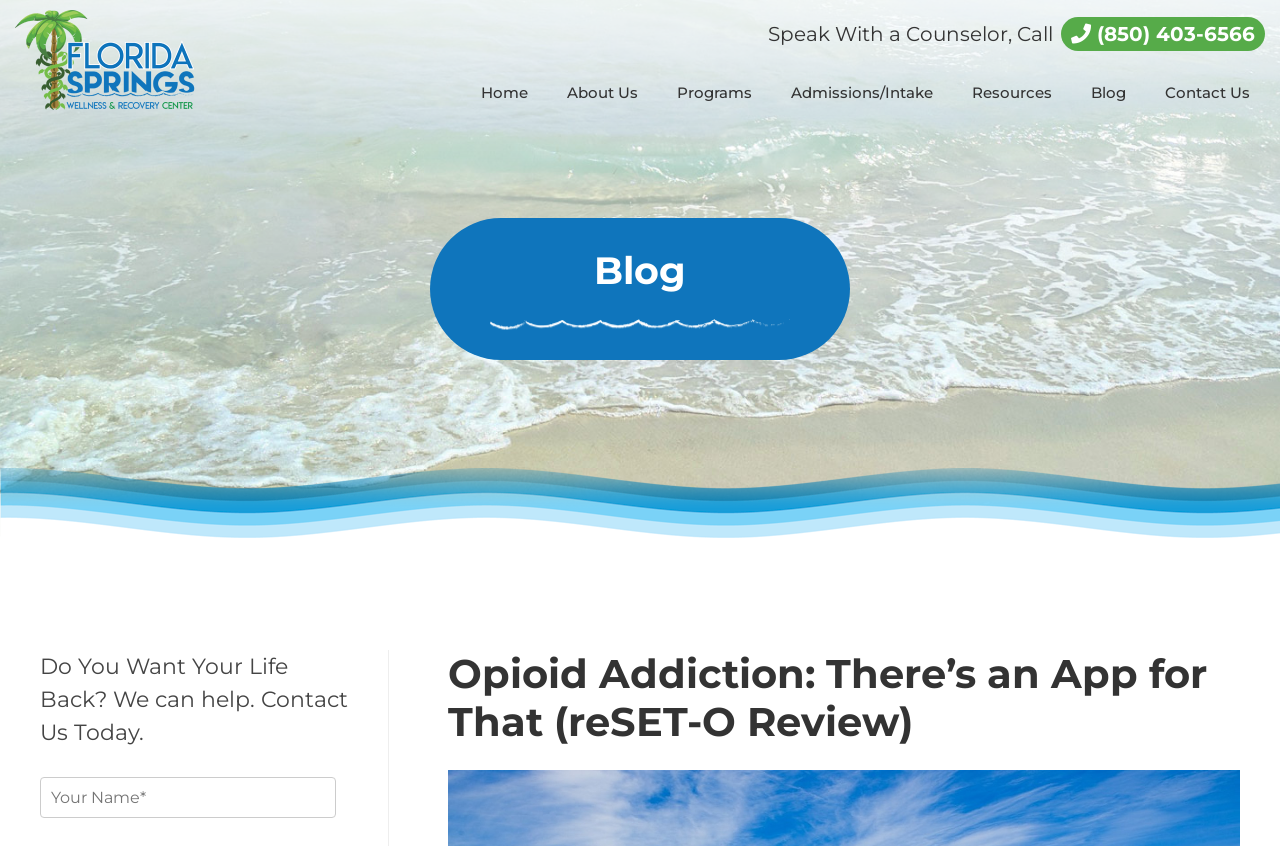Specify the bounding box coordinates of the area to click in order to follow the given instruction: "Contact Us Today."

[0.031, 0.918, 0.262, 0.967]